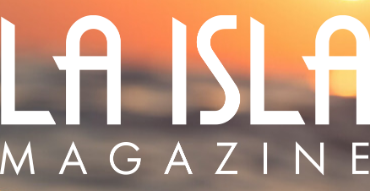Please answer the following question using a single word or phrase: 
What is the size of 'MAGAZINE' relative to 'LA ISLA'?

Smaller